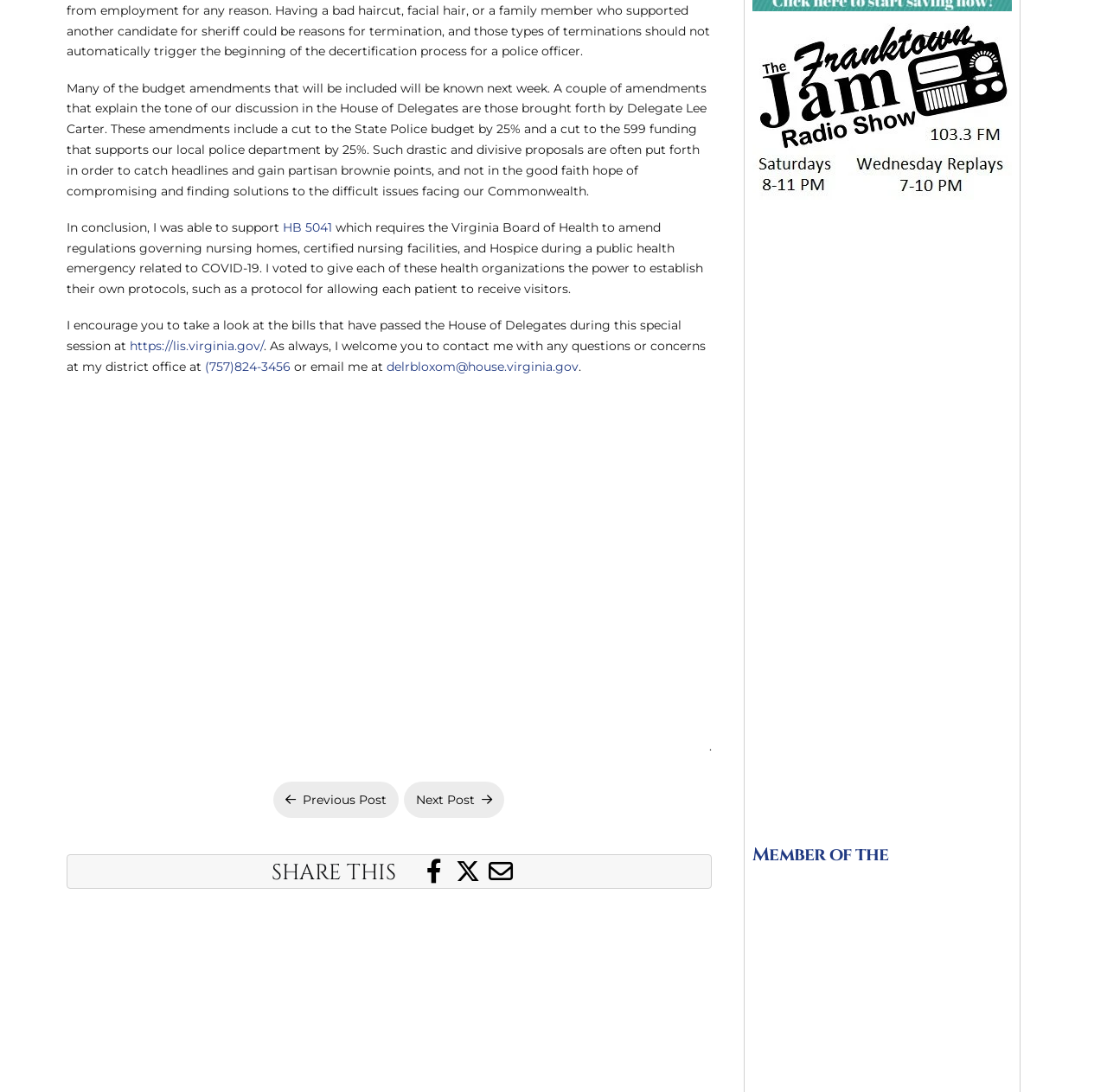What is the purpose of the link 'https://lis.virginia.gov/'?
Using the image as a reference, deliver a detailed and thorough answer to the question.

The link is provided in the context of the article, suggesting that it allows readers to view the bills that have passed the House of Delegates during the special session, as mentioned in the text.